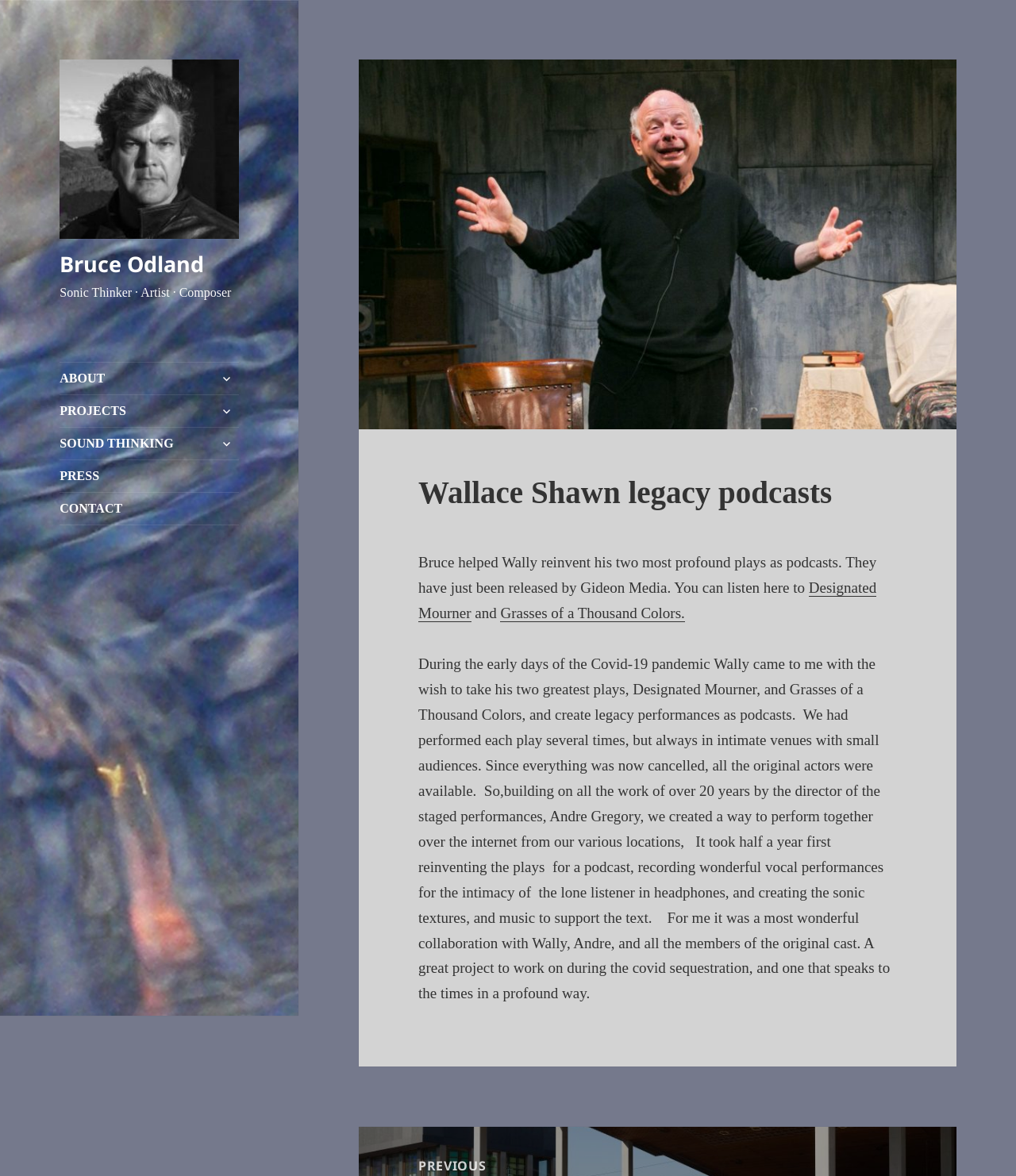Illustrate the webpage's structure and main components comprehensively.

The webpage is about Bruce Odland, a sonic thinker, artist, and composer, with a focus on his collaboration with Wallace Shawn on legacy podcasts. At the top left, there is a link to Bruce Odland's profile, accompanied by an image of him. Below the image, there is a brief description of Bruce Odland as a sonic thinker, artist, and composer.

To the right of Bruce Odland's profile, there are several links to different sections of the website, including ABOUT, PROJECTS, SOUND THINKING, PRESS, and CONTACT. Each of these links has an expandable child menu.

The main content of the webpage is an article about Bruce Odland's collaboration with Wallace Shawn. The article is headed by a title, "Wallace Shawn legacy podcasts", and is followed by a brief introduction to the project. The introduction explains that Bruce Odland helped Wallace Shawn reinvent his two most profound plays as podcasts, which have been released by Gideon Media. There are links to the two podcasts, "Designated Mourner" and "Grasses of a Thousand Colors".

Below the introduction, there is a longer text that describes the process of creating the podcasts during the Covid-19 pandemic. The text explains how Bruce Odland and Wallace Shawn worked together to adapt the plays for a podcast format, recording vocal performances and creating sonic textures and music to support the text. The text also mentions the collaboration with the director of the staged performances, Andre Gregory, and the original cast members.

At the bottom of the webpage, there is a heading "Post navigation", which suggests that there may be additional content or related posts available.